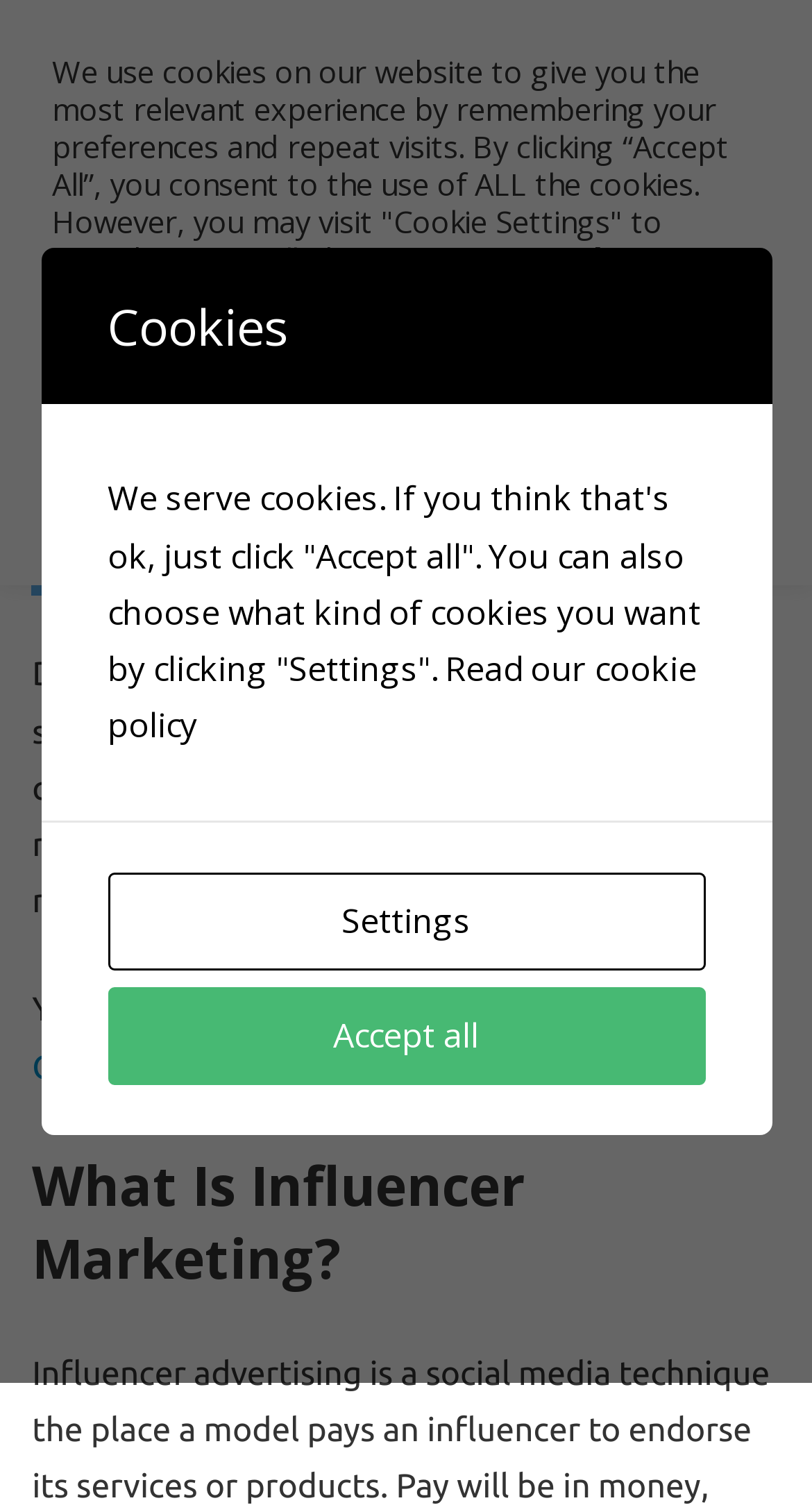Determine the bounding box coordinates for the UI element matching this description: "Social Media Optimization".

[0.039, 0.147, 0.521, 0.178]